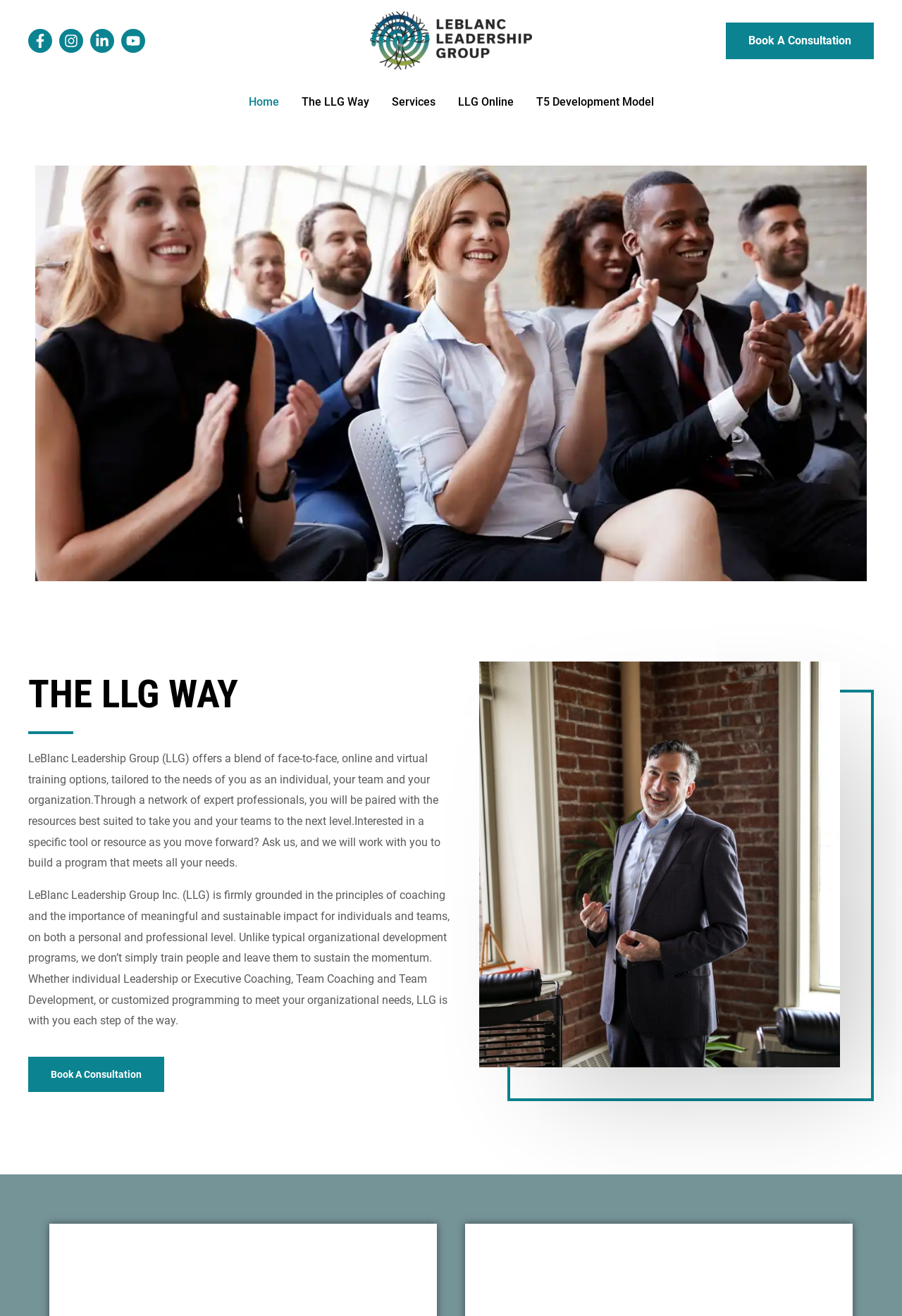Please provide a short answer using a single word or phrase for the question:
What is the social media platform with the smallest bounding box?

Facebook